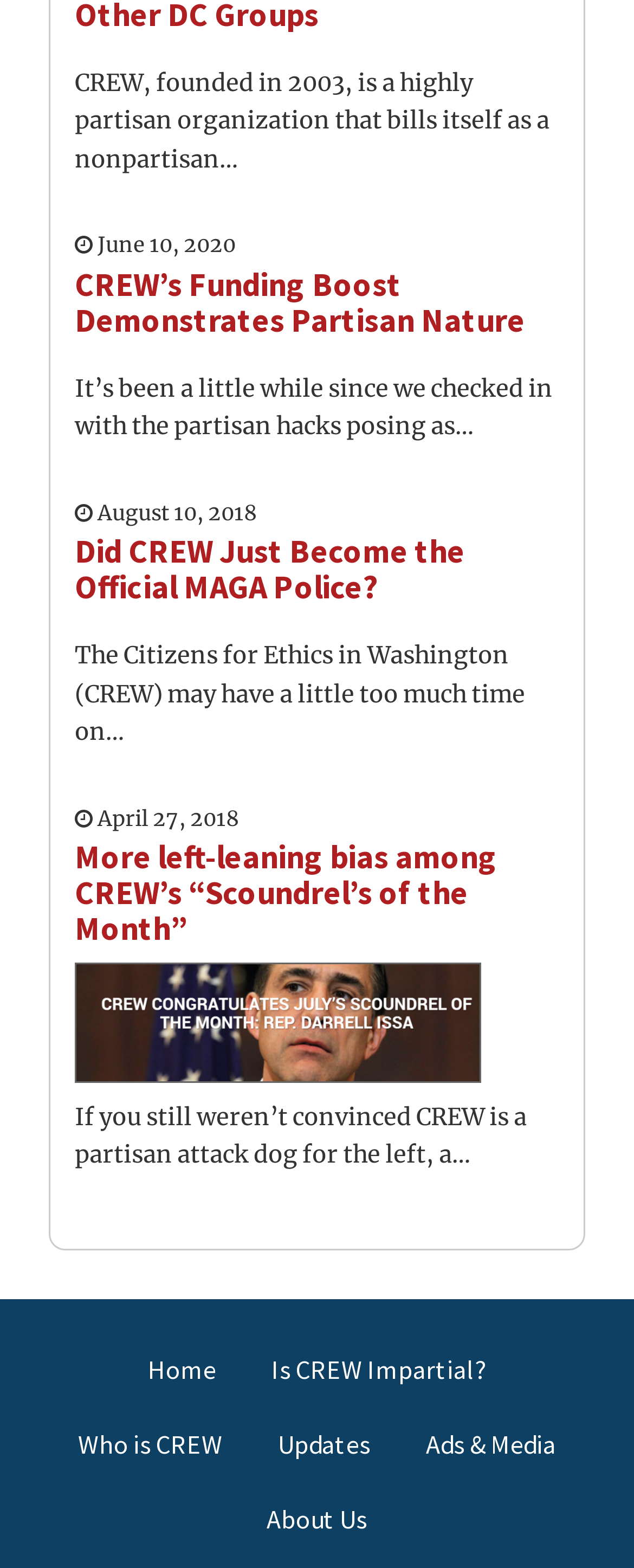What is CREW?
Please provide a comprehensive and detailed answer to the question.

From the context of the webpage, it can be inferred that CREW stands for Citizens for Ethics in Washington, as it is mentioned in the text 'The Citizens for Ethics in Washington (CREW) may have a little too much time on…'.